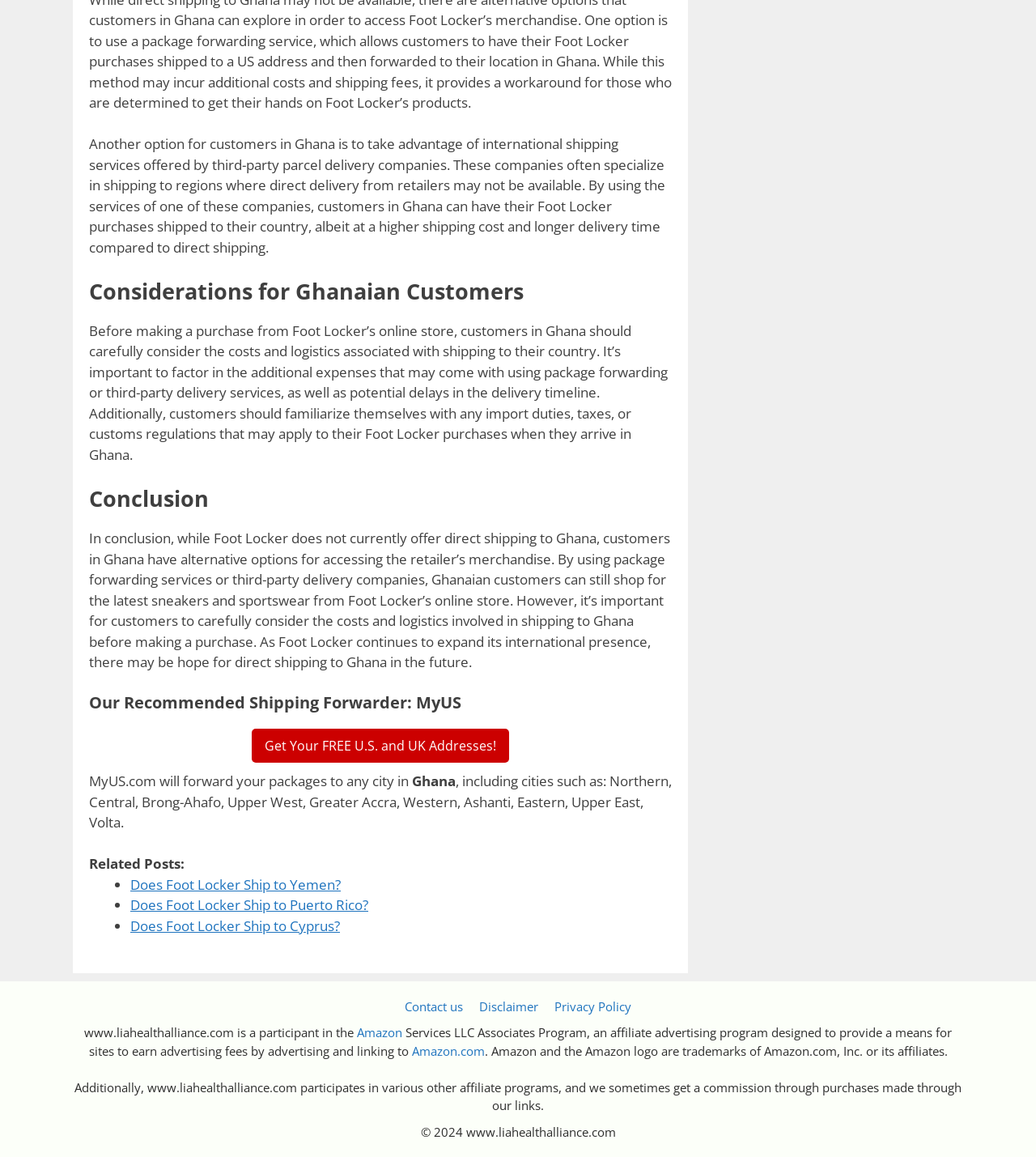Analyze the image and deliver a detailed answer to the question: What is the topic of the article?

The topic of the article can be determined by reading the headings and static text elements on the webpage. The heading 'Considerations for Ghanaian Customers' and the static text 'Another option for customers in Ghana is to take advantage of international shipping services...' suggest that the article is about Foot Locker shipping to Ghana.